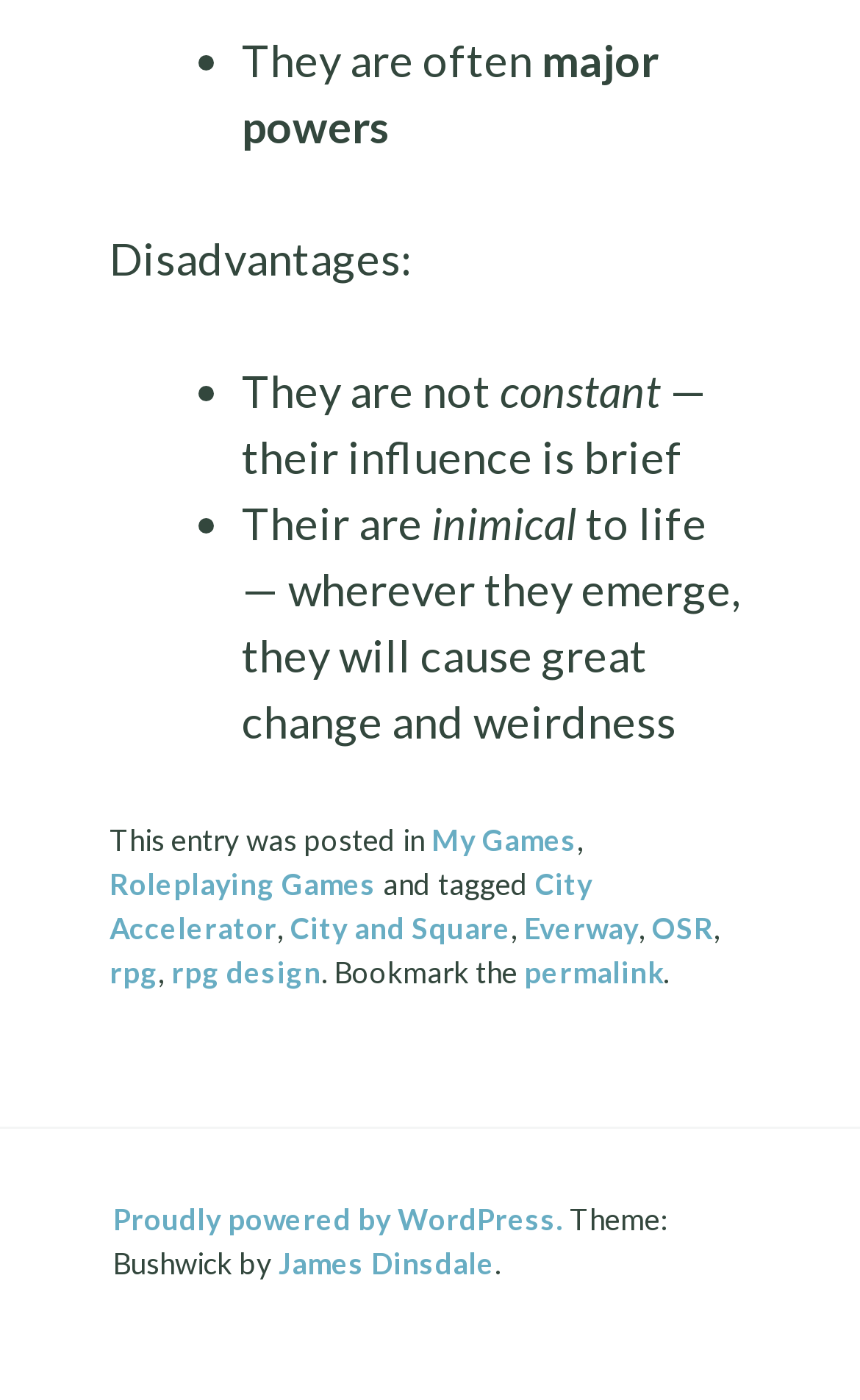What is the platform used to power the website?
Using the image, answer in one word or phrase.

WordPress